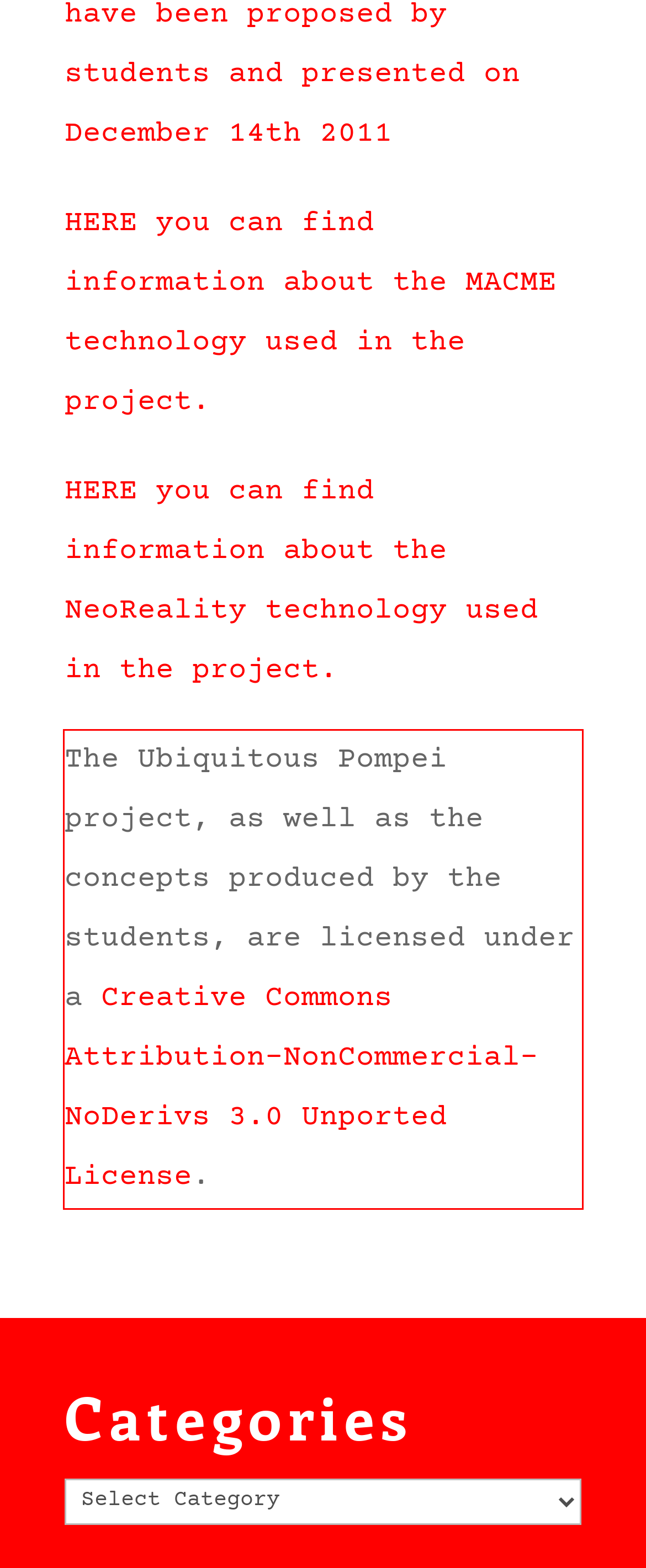From the provided screenshot, extract the text content that is enclosed within the red bounding box.

The Ubiquitous Pompei project, as well as the concepts produced by the students, are licensed under a Creative Commons Attribution-NonCommercial-NoDerivs 3.0 Unported License.